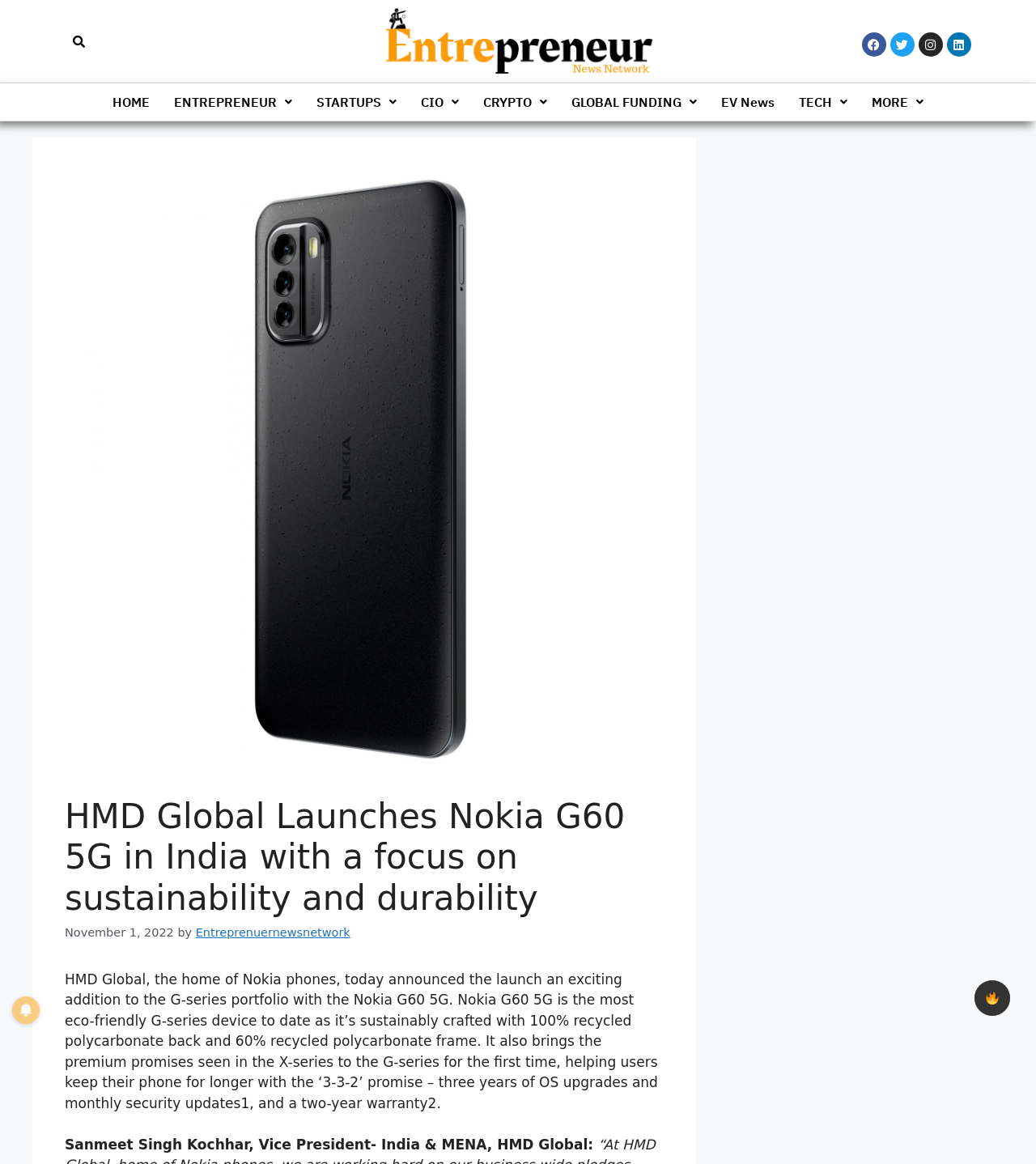What is the focus of Nokia G60 5G besides durability?
From the image, provide a succinct answer in one word or a short phrase.

Sustainability